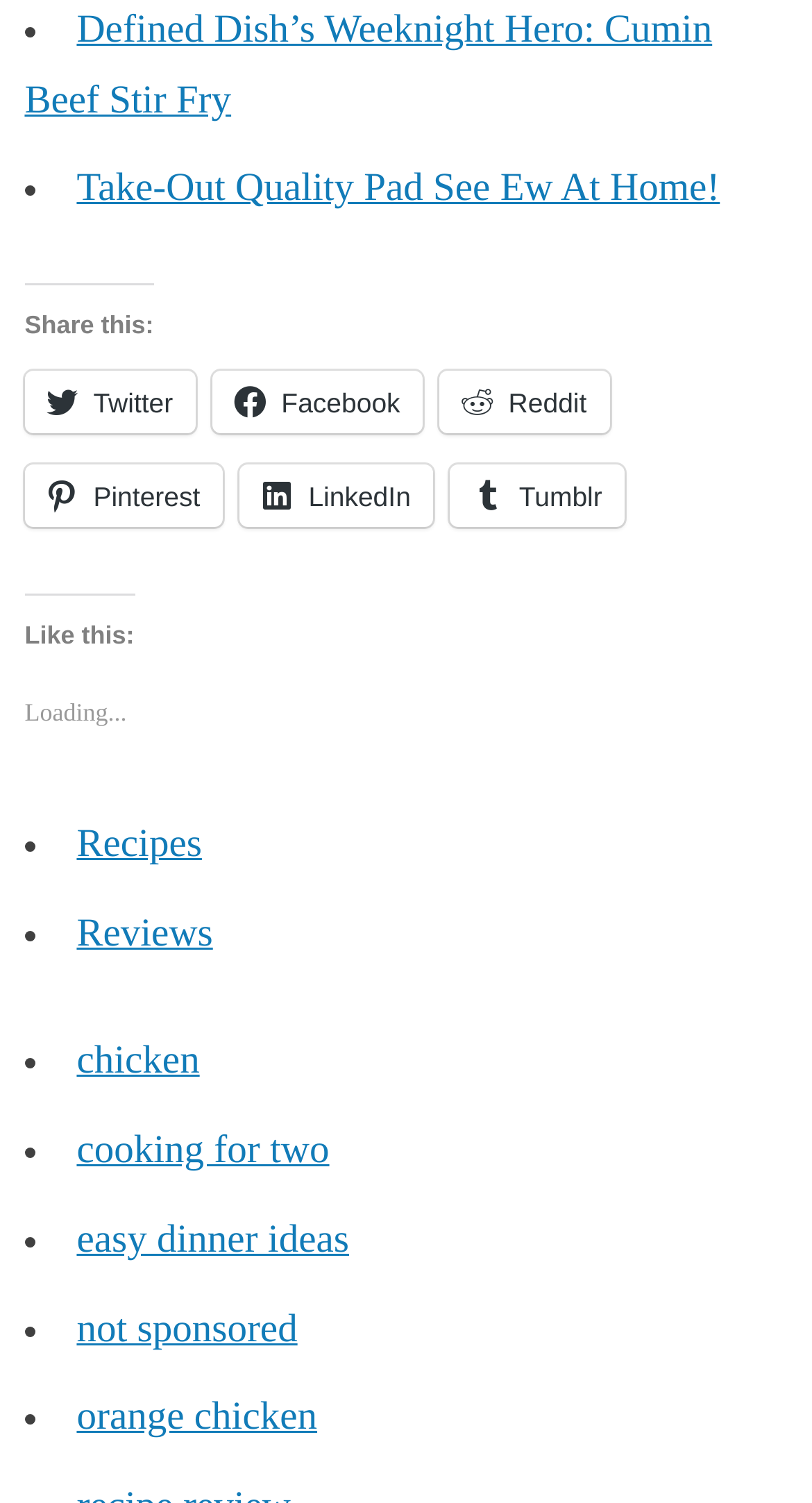Identify the bounding box coordinates for the UI element that matches this description: "orange chicken".

[0.094, 0.929, 0.391, 0.958]